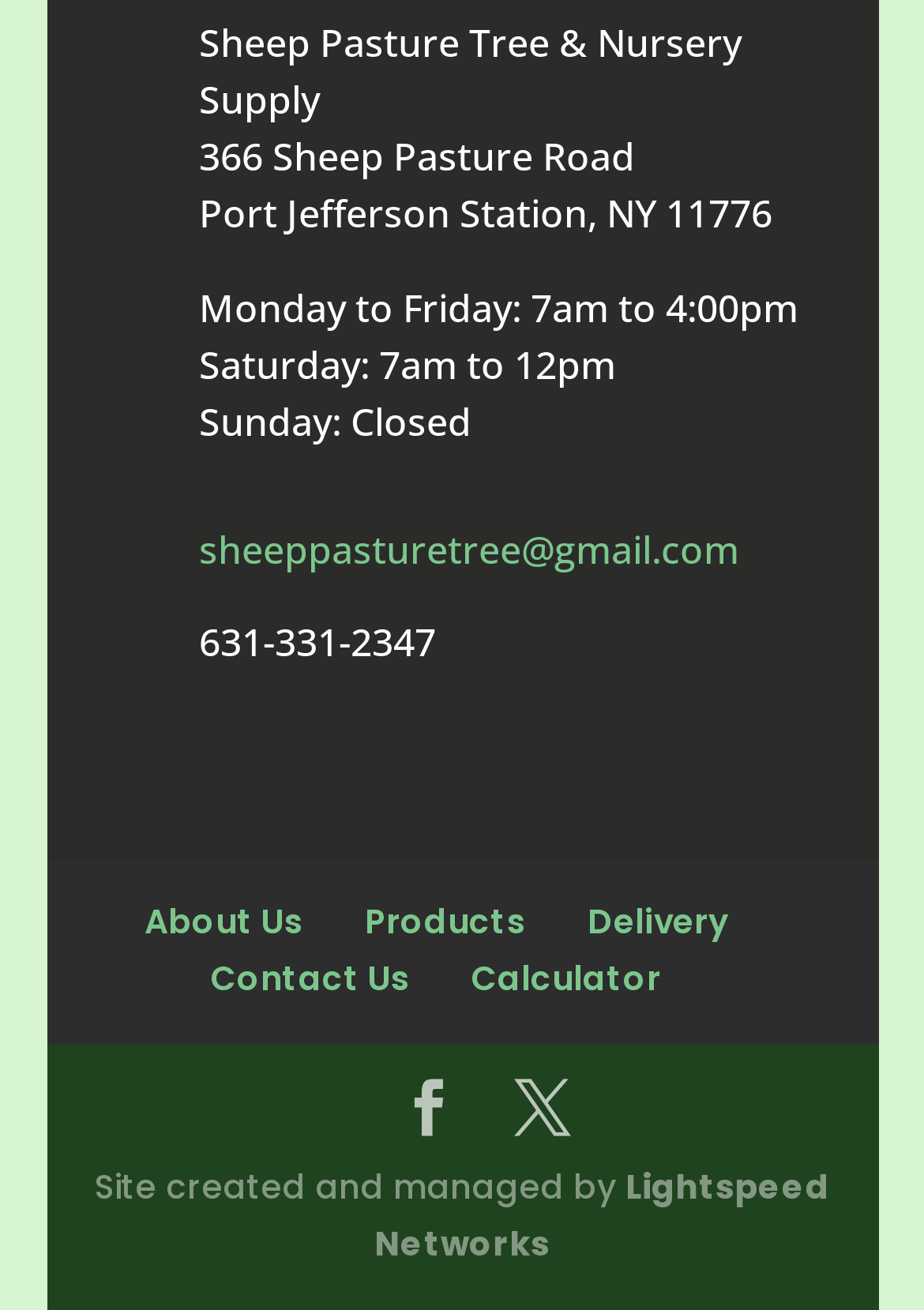Please determine the bounding box coordinates of the clickable area required to carry out the following instruction: "View the Facebook page". The coordinates must be four float numbers between 0 and 1, represented as [left, top, right, bottom].

[0.433, 0.824, 0.495, 0.87]